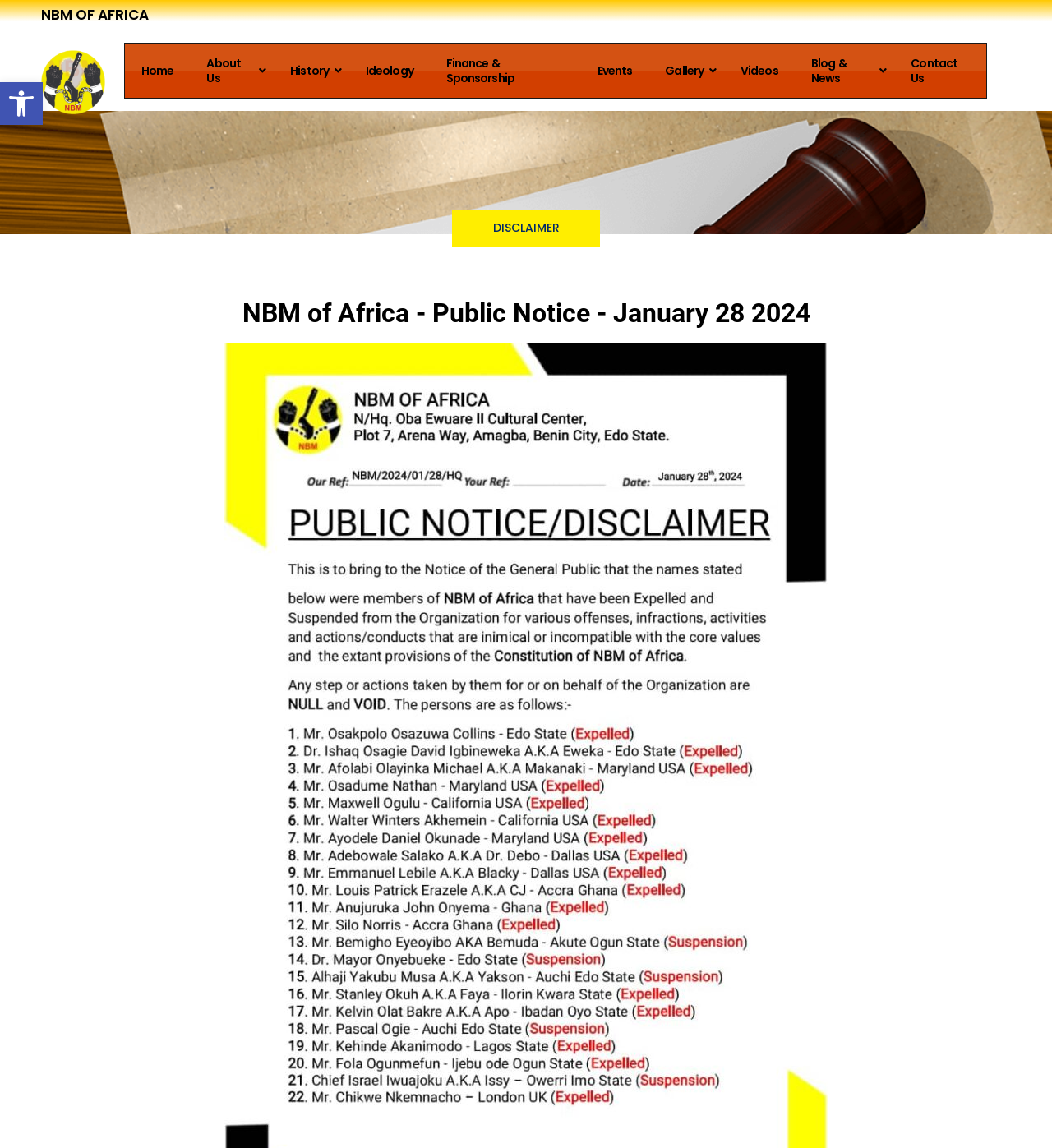Please determine the bounding box coordinates for the UI element described here. Use the format (top-left x, top-left y, bottom-right x, bottom-right y) with values bounded between 0 and 1: Contact Us

[0.85, 0.038, 0.938, 0.085]